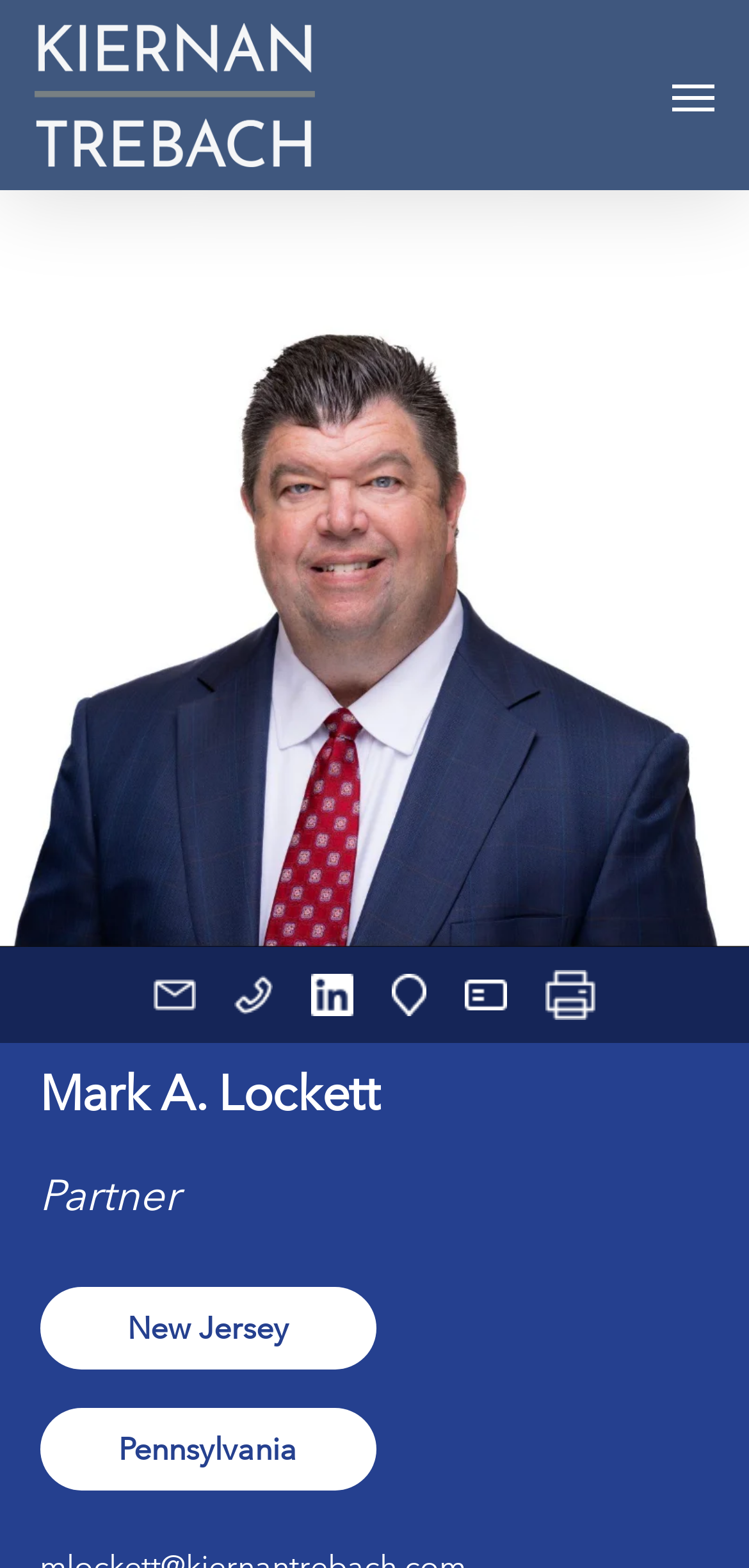Find the bounding box of the UI element described as follows: "Menu".

[0.897, 0.048, 0.954, 0.073]